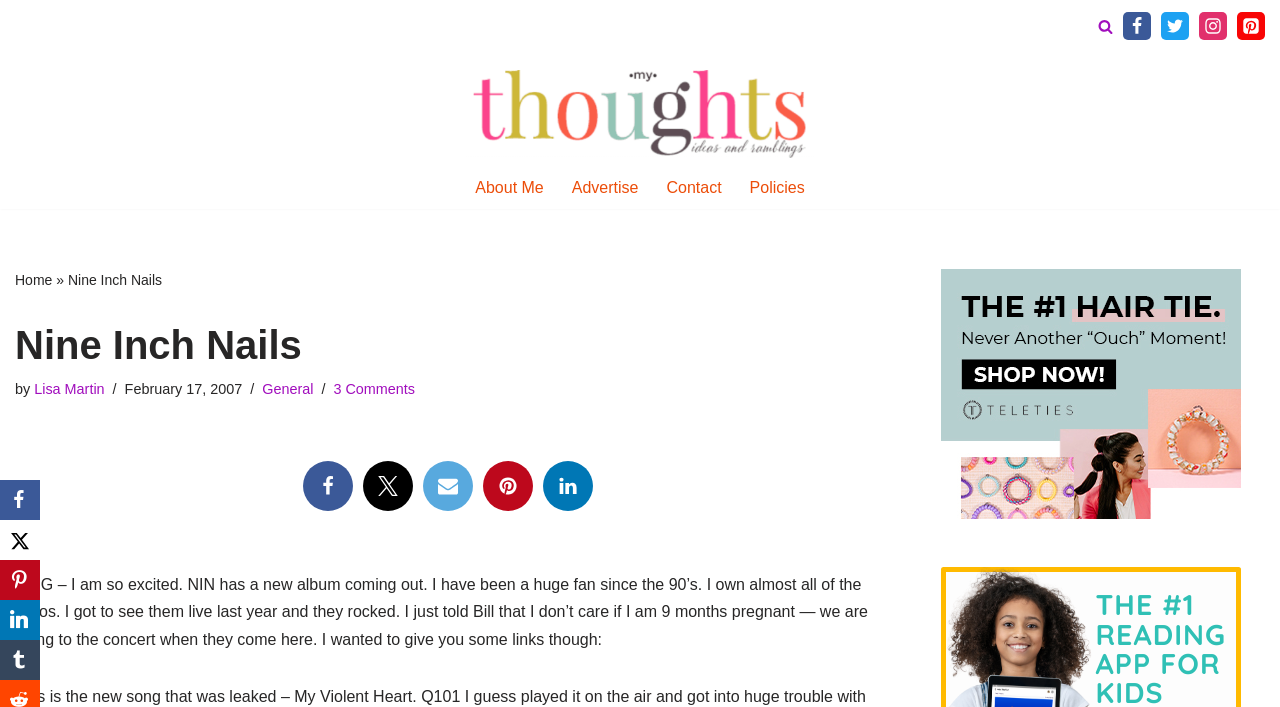Determine the bounding box coordinates of the target area to click to execute the following instruction: "View the author's profile."

[0.027, 0.539, 0.082, 0.561]